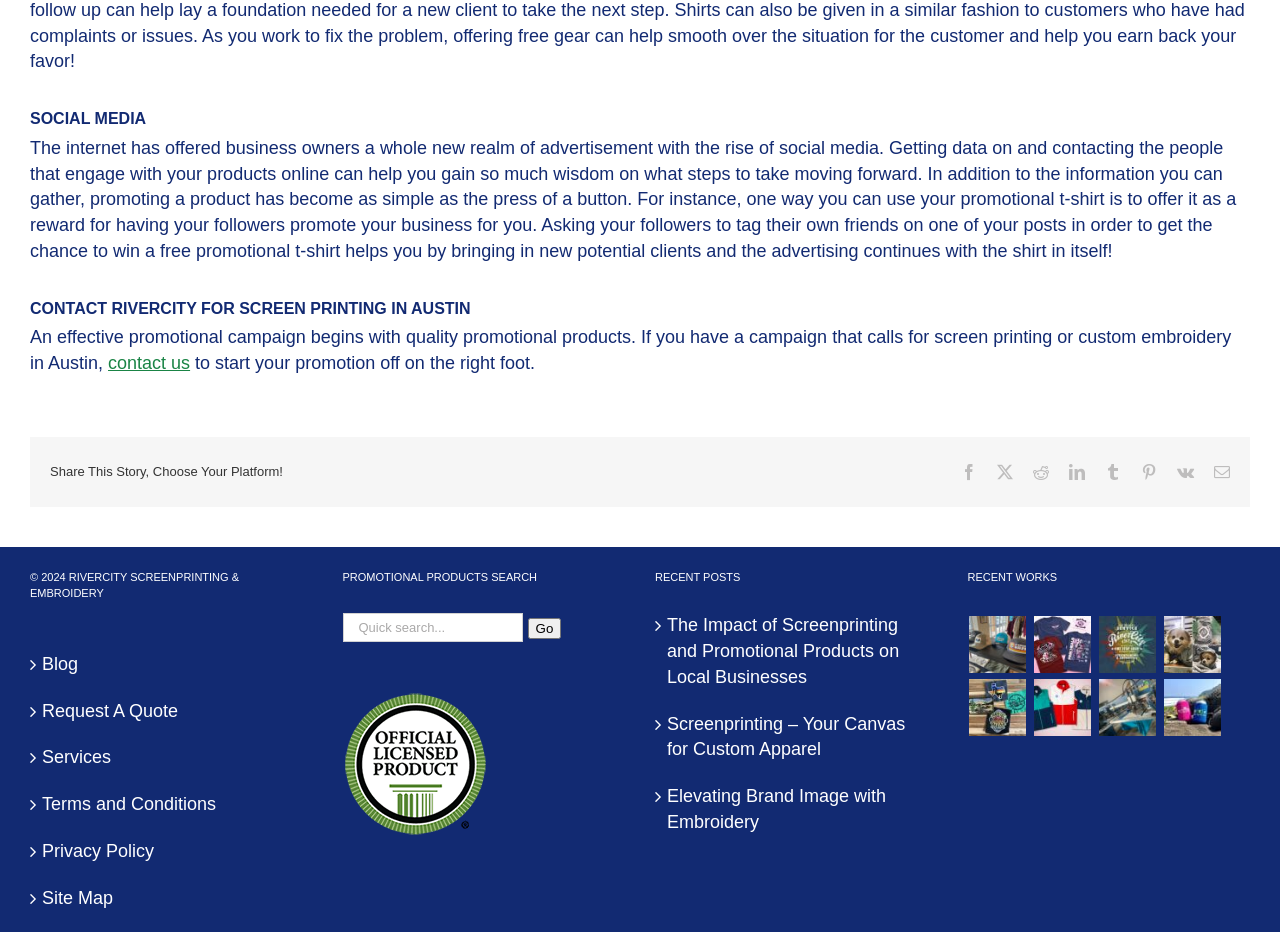Respond with a single word or phrase:
How can I contact RiverCity for screen printing in Austin?

Click 'contact us'